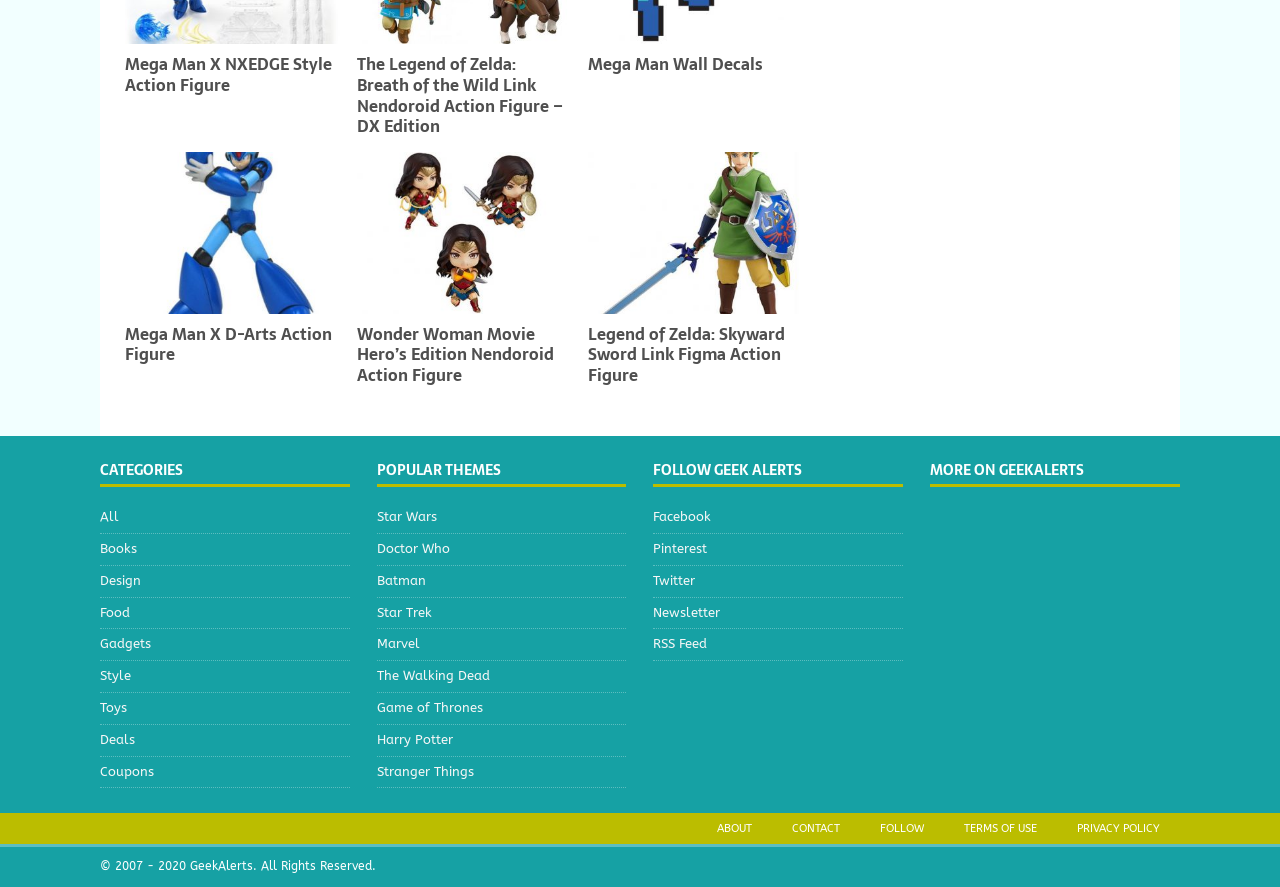Find the bounding box coordinates of the area to click in order to follow the instruction: "Read about GeekAlerts".

[0.727, 0.517, 0.847, 0.542]